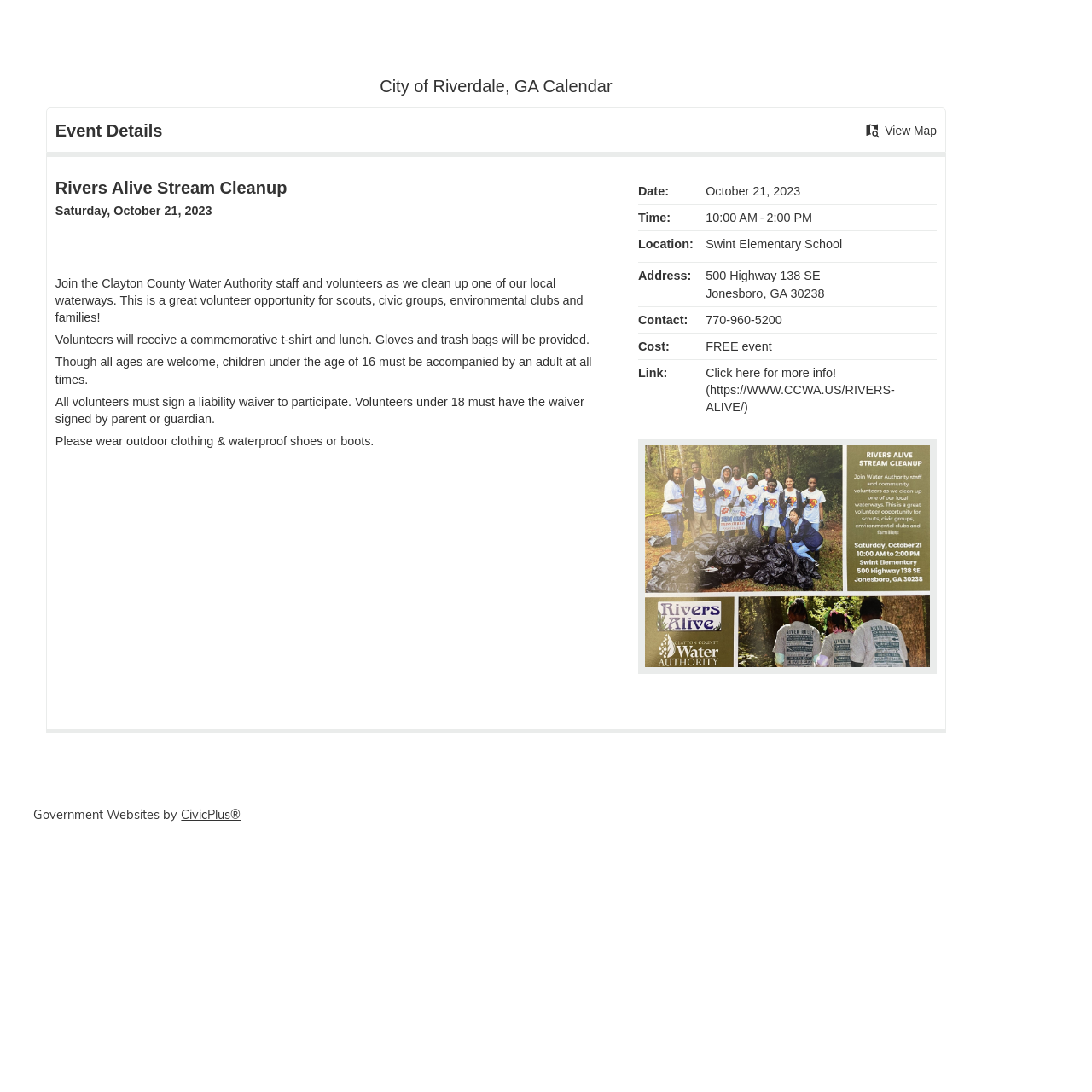What is the purpose of the event?
Answer the question with a detailed and thorough explanation.

I found the purpose of the event by reading the descriptive text on the page. The text 'Join the Clayton County Water Authority staff and volunteers as we clean up one of our local waterways.' is located at [0.051, 0.253, 0.534, 0.297] and indicates that the purpose of the event is to clean up a local stream.